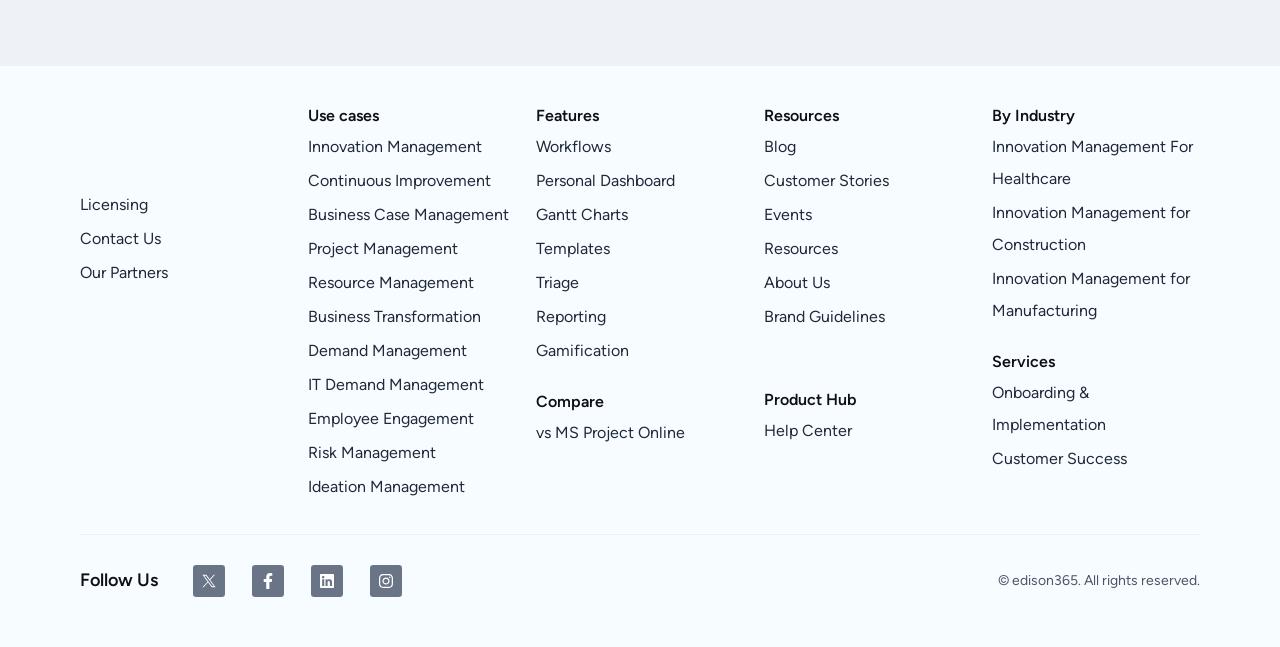Identify the bounding box coordinates of the region I need to click to complete this instruction: "Read 'Customer Stories'".

[0.597, 0.253, 0.759, 0.306]